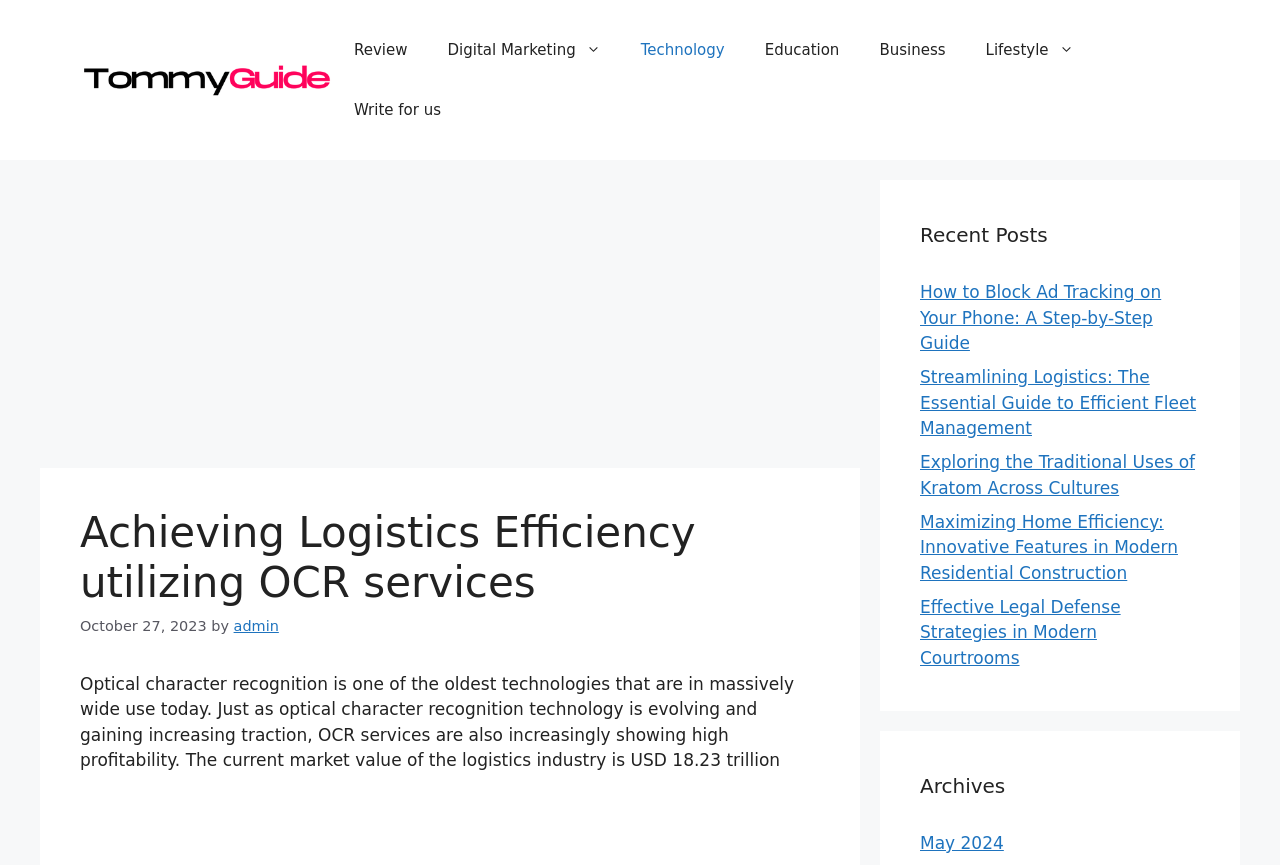Use a single word or phrase to answer the question: 
What is the current market value of the logistics industry?

USD 18.23 trillion